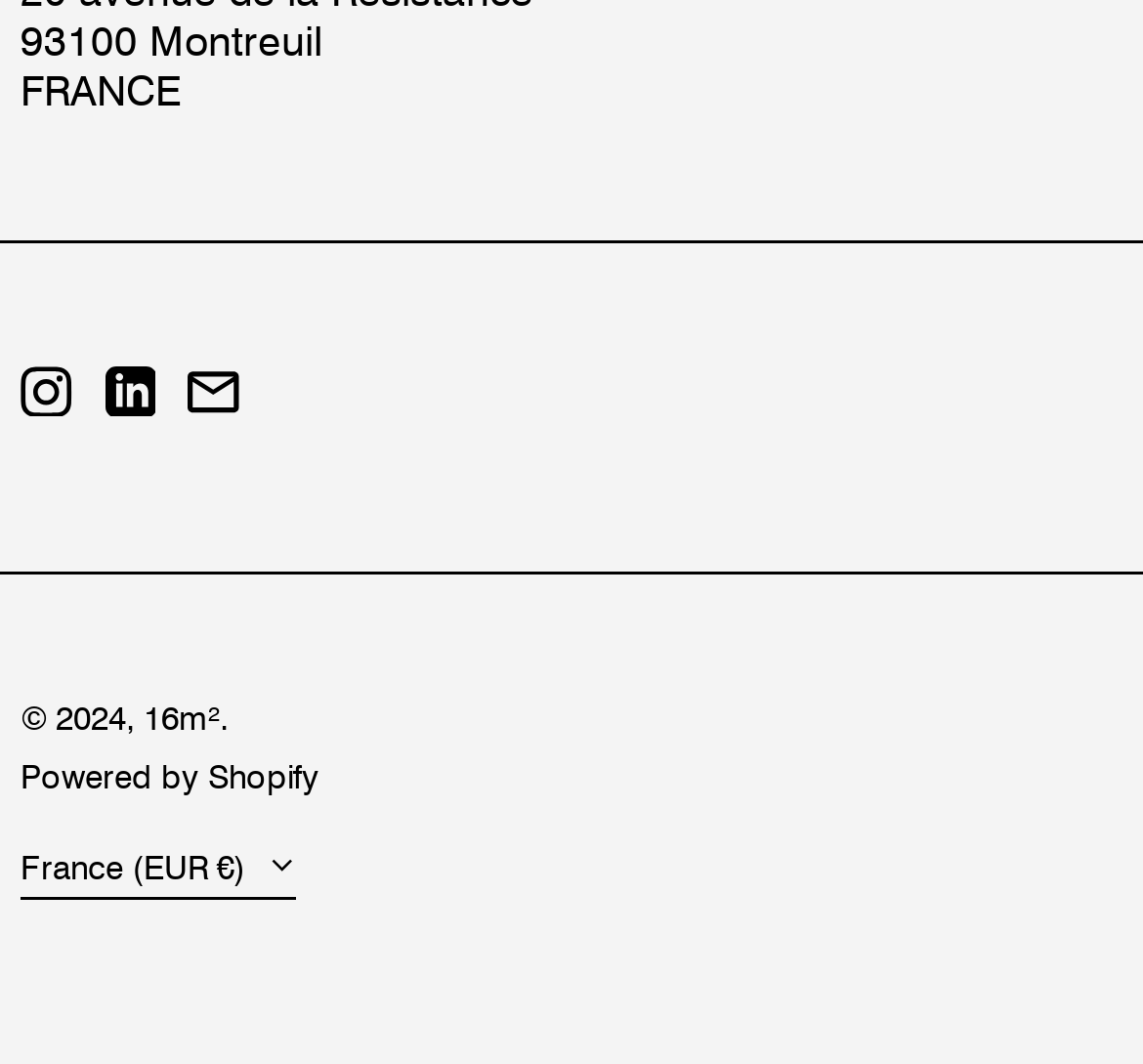Show the bounding box coordinates for the HTML element as described: "Croatia (EUR €)".

[0.021, 0.41, 0.272, 0.478]